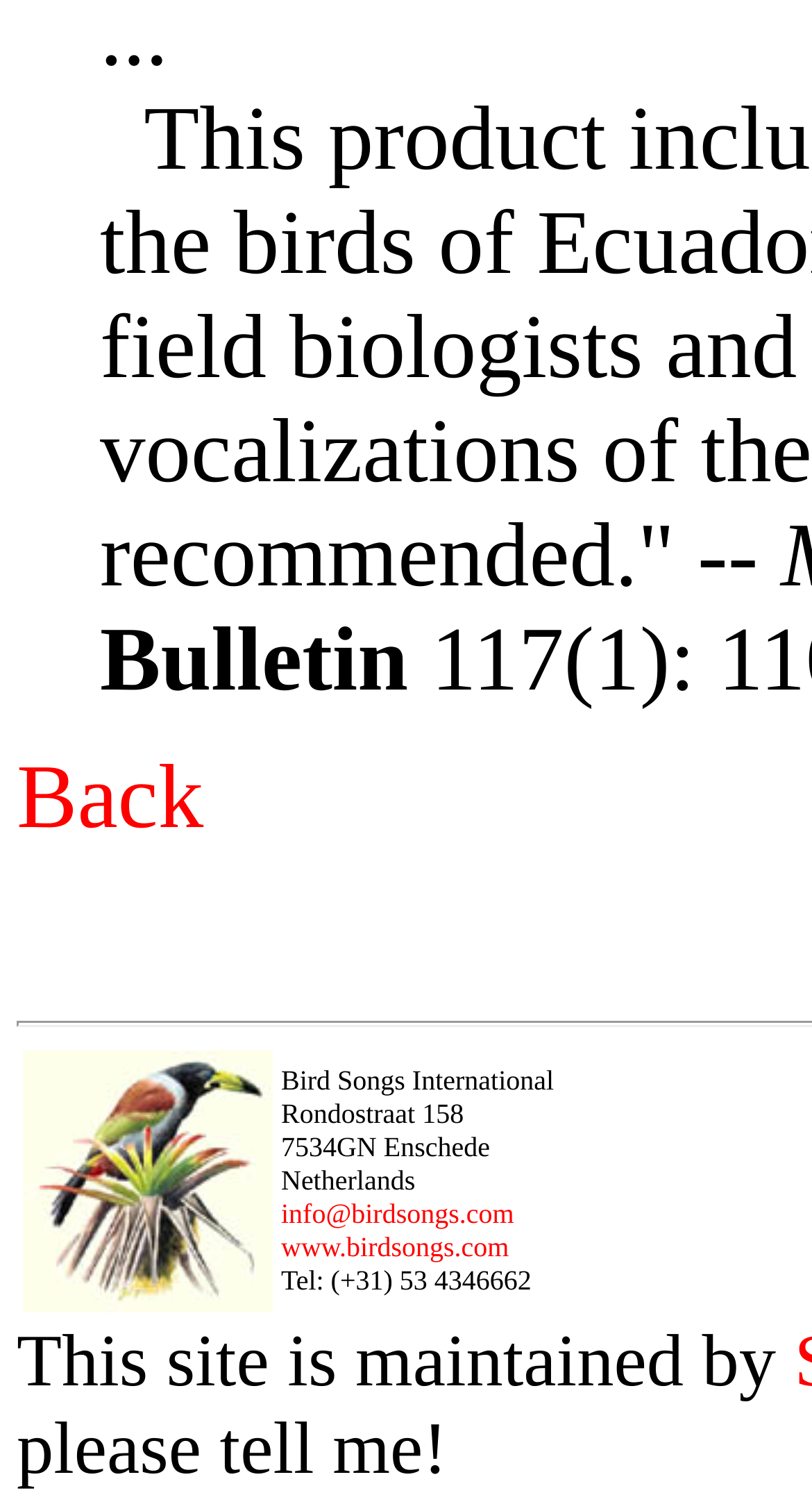What is the email address of the company?
Please provide a comprehensive answer based on the details in the screenshot.

The email address can be found in the table cell that contains the address and contact information. The element 'info@birdsongs.com' is a link, indicating that it is a clickable element that allows users to send an email to the company.